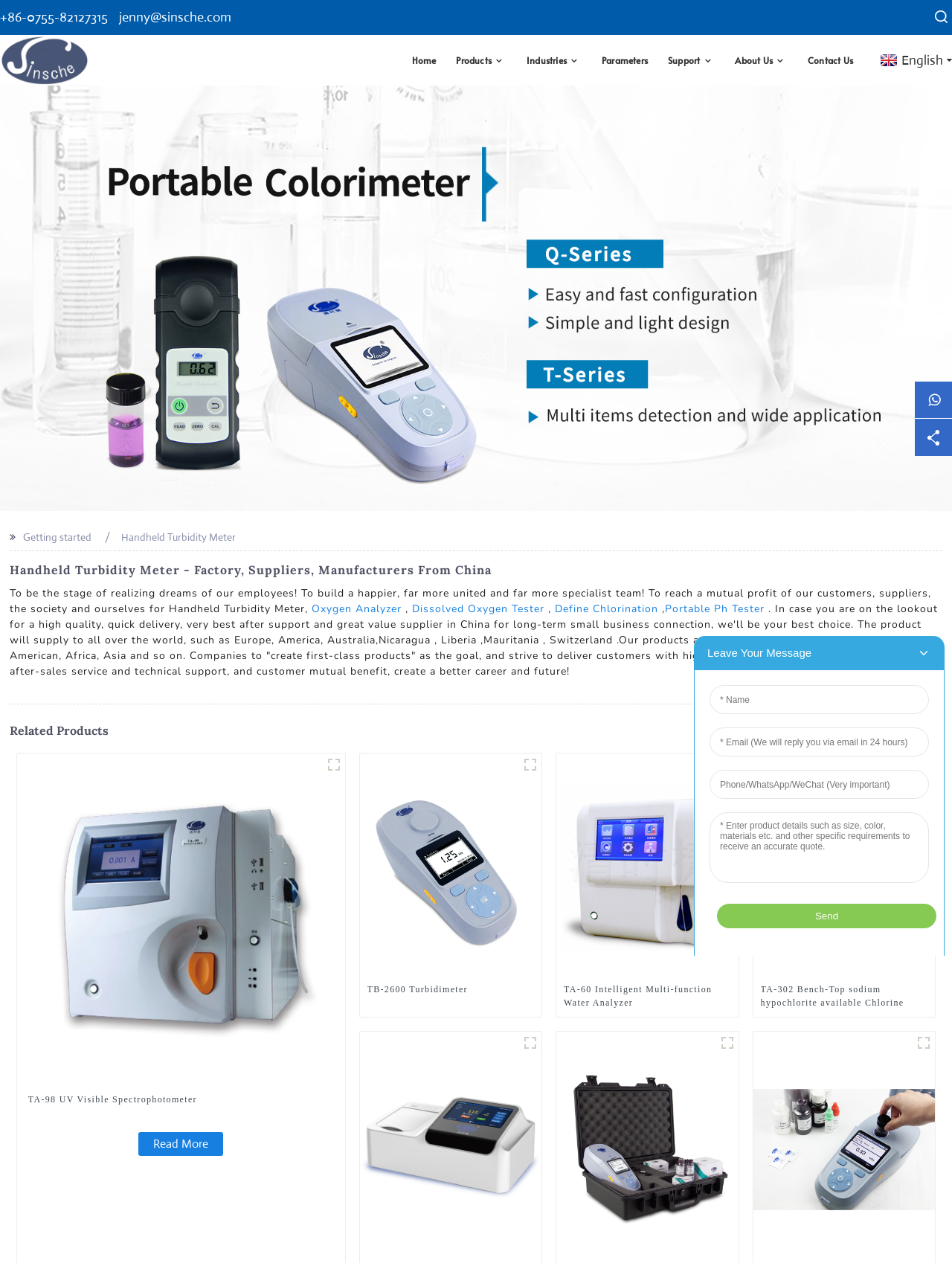What is the company's phone number?
Please use the image to provide an in-depth answer to the question.

I found the phone number by looking at the top of the webpage, where the contact information is usually located. The phone number is a link with the text '+86-0755-82127315'.